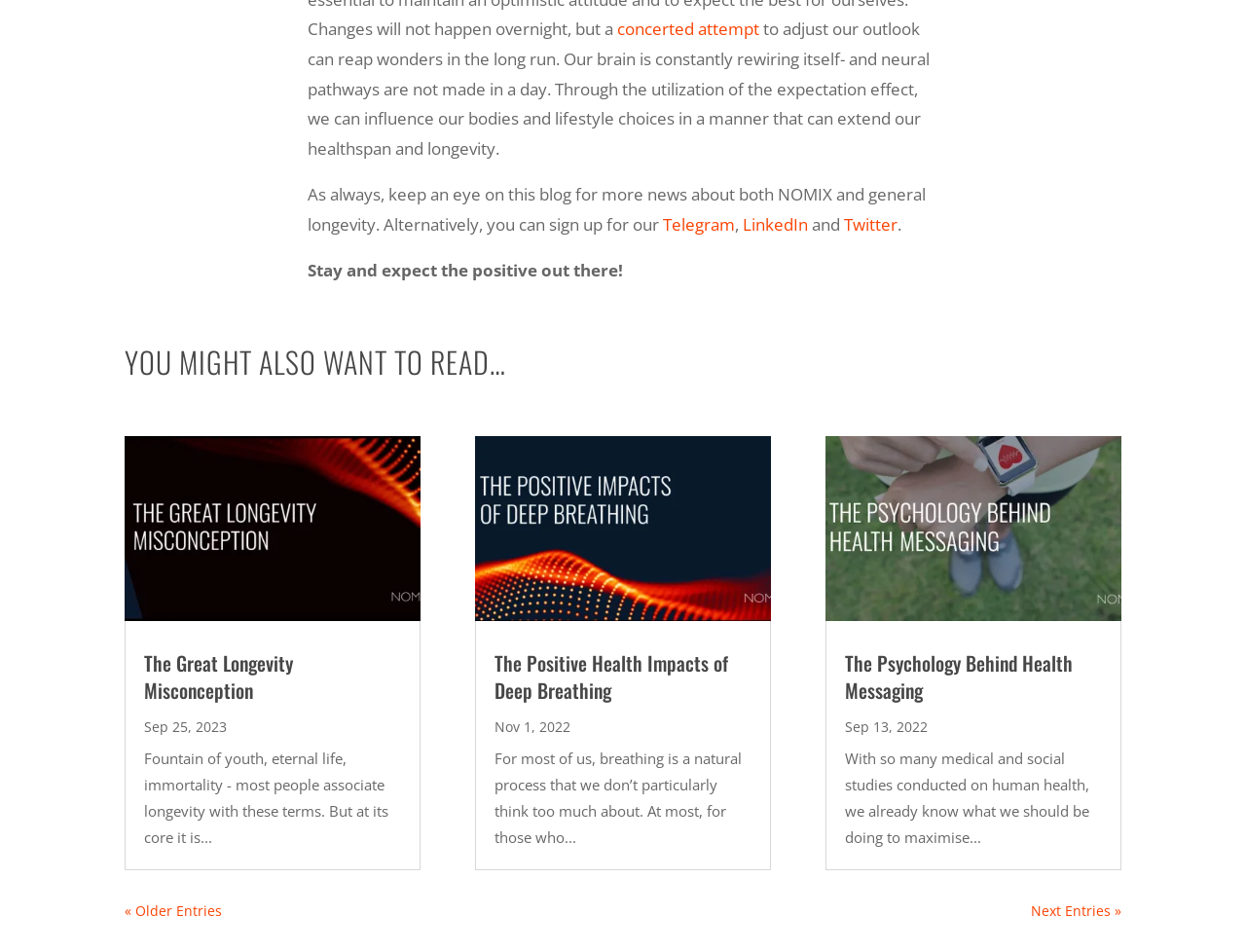Respond to the following question using a concise word or phrase: 
How many articles are listed under 'YOU MIGHT ALSO WANT TO READ…'?

3